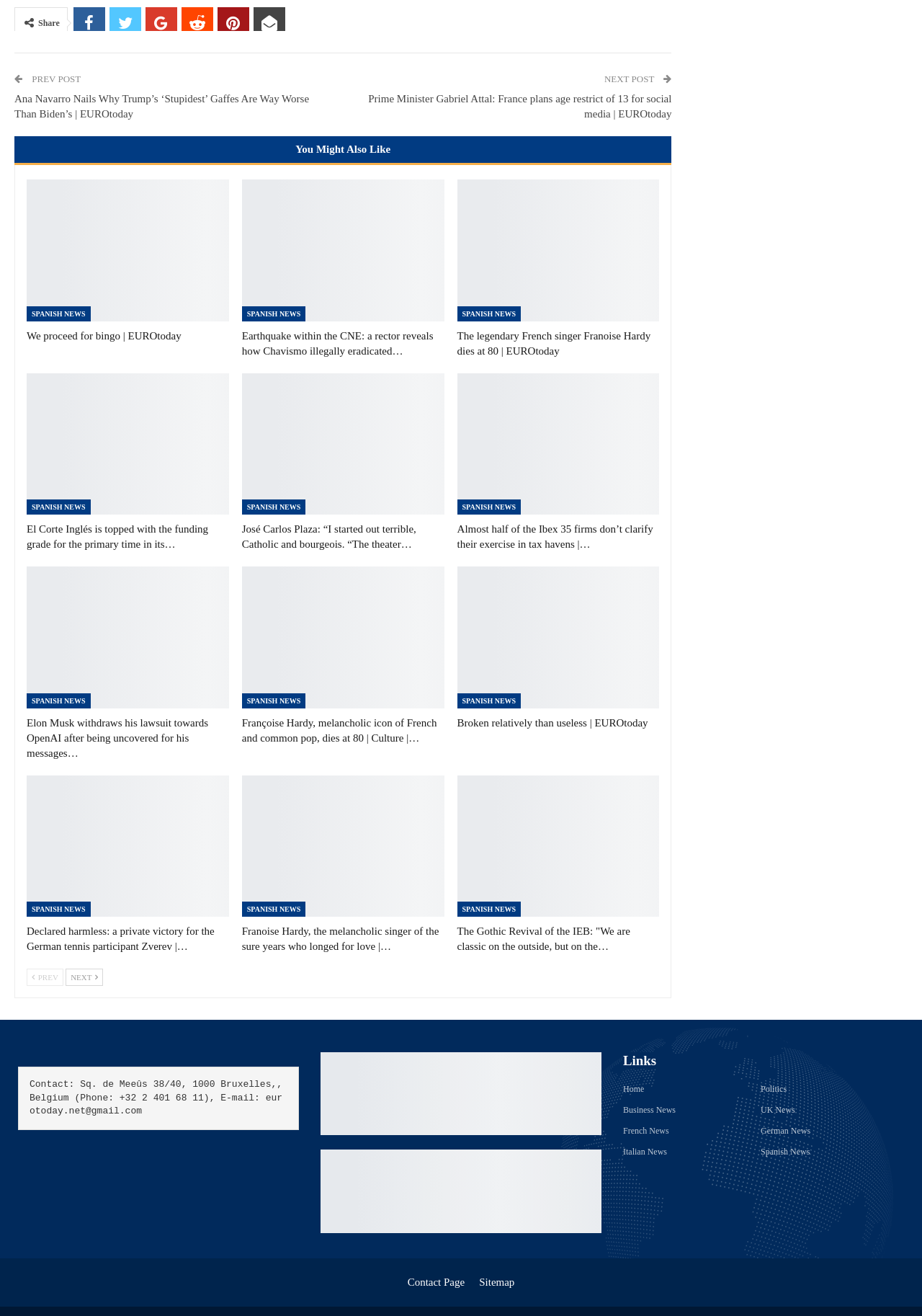What is the category of the news article 'Ana Navarro Nails Why Trump’s ‘Stupidest’ Gaffes Are Way Worse Than Biden’s'?
From the details in the image, answer the question comprehensively.

I inferred this by looking at the content of the article title, which mentions Trump and Biden, indicating a political topic.